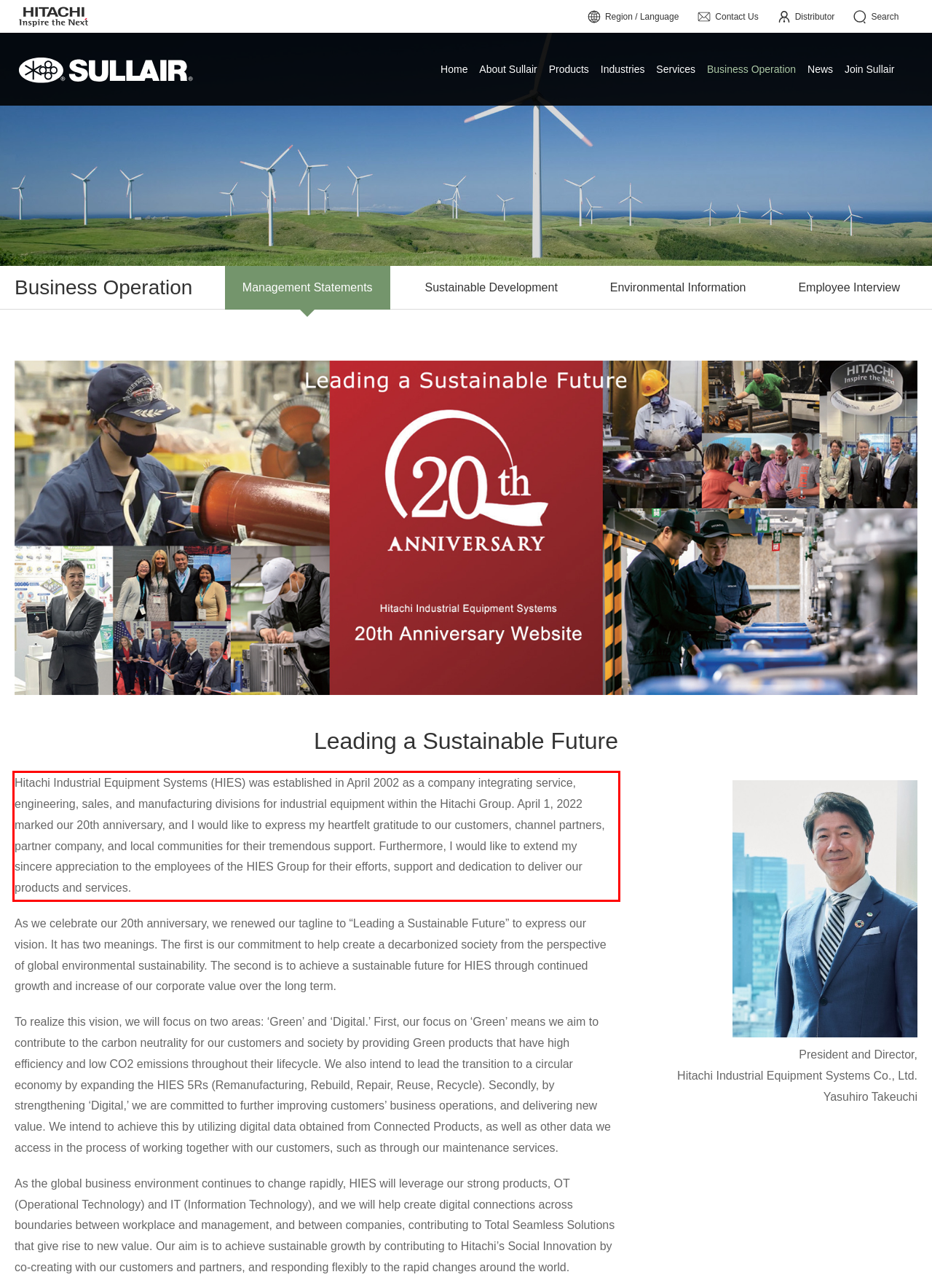With the given screenshot of a webpage, locate the red rectangle bounding box and extract the text content using OCR.

Hitachi Industrial Equipment Systems (HIES) was established in April 2002 as a company integrating service, engineering, sales, and manufacturing divisions for industrial equipment within the Hitachi Group. April 1, 2022 marked our 20th anniversary, and I would like to express my heartfelt gratitude to our customers, channel partners, partner company, and local communities for their tremendous support. Furthermore, I would like to extend my sincere appreciation to the employees of the HIES Group for their efforts, support and dedication to deliver our products and services.